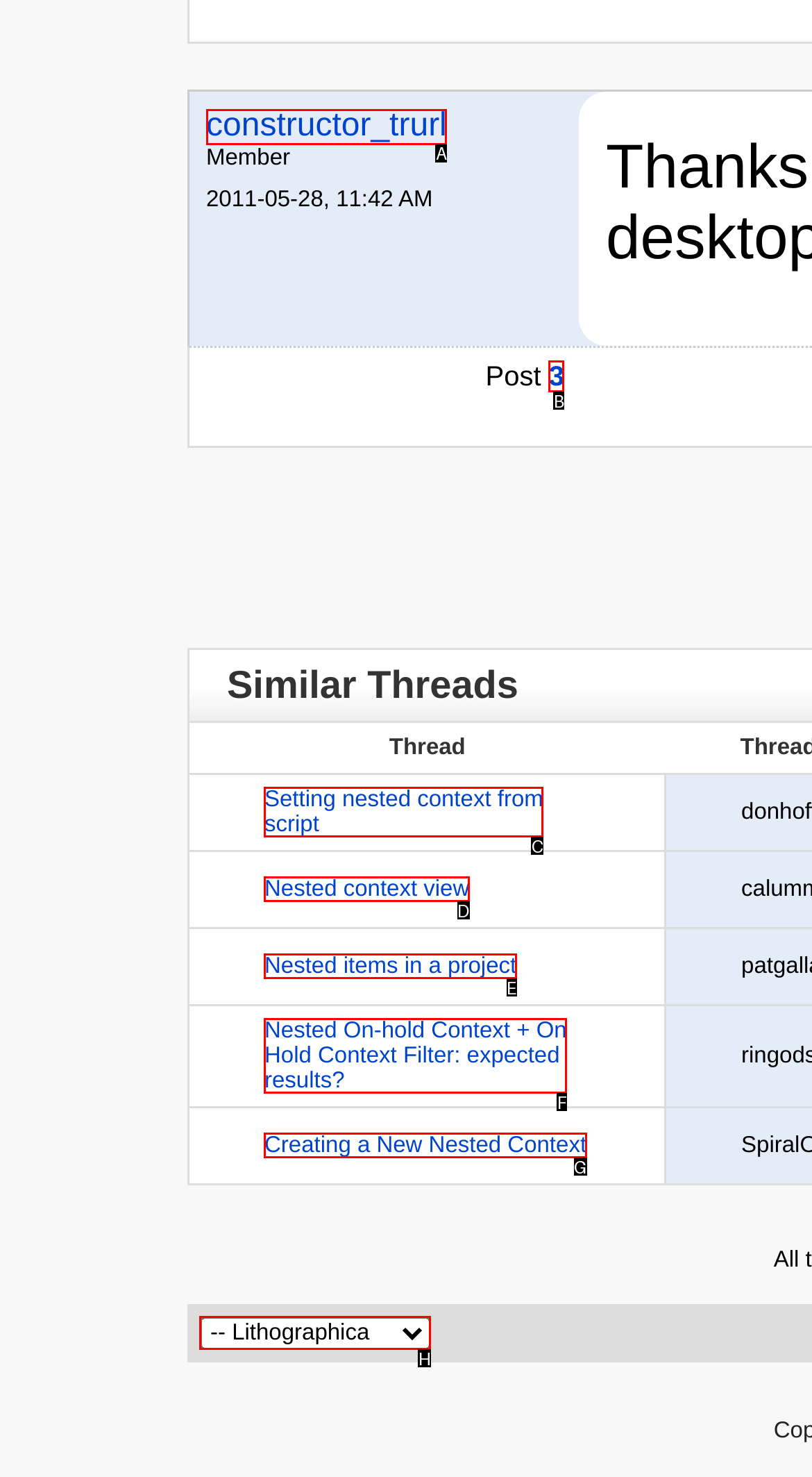Select the appropriate letter to fulfill the given instruction: Click on 'constructor_trurl' link
Provide the letter of the correct option directly.

A